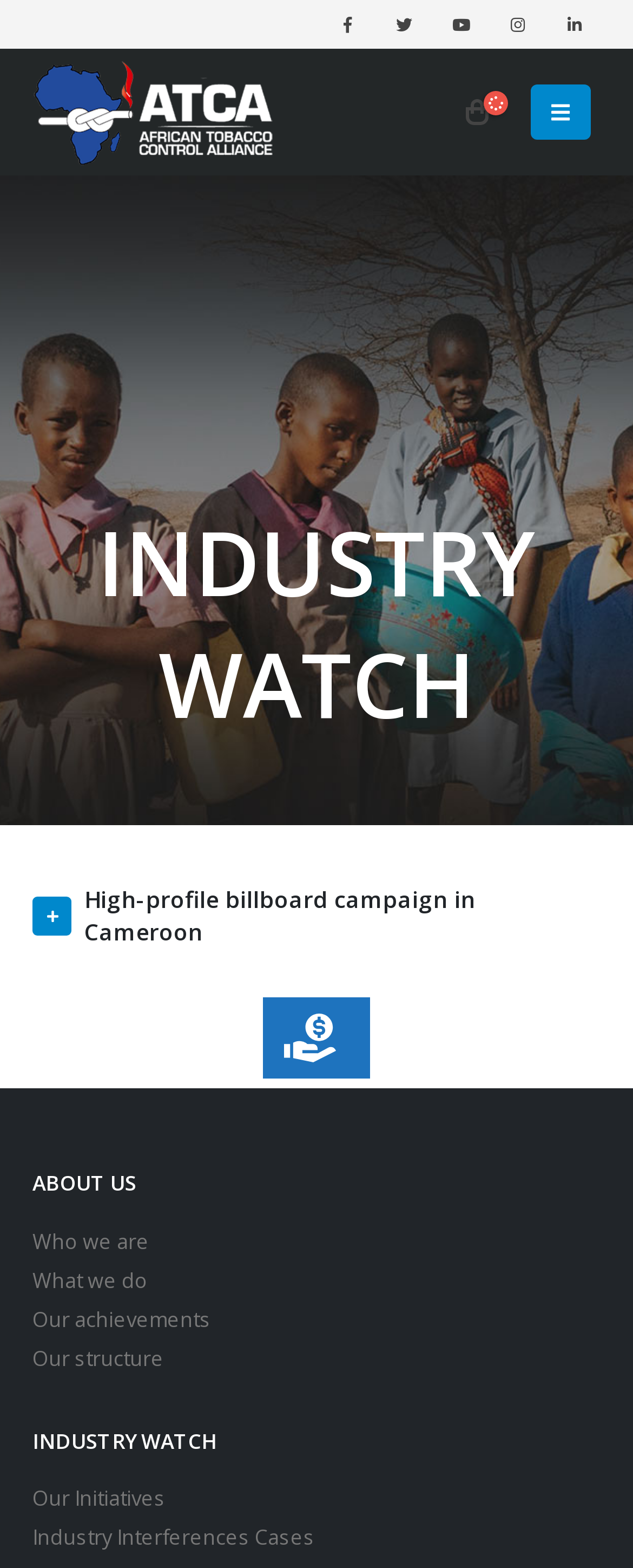How many links are available under 'ABOUT US'?
Your answer should be a single word or phrase derived from the screenshot.

4